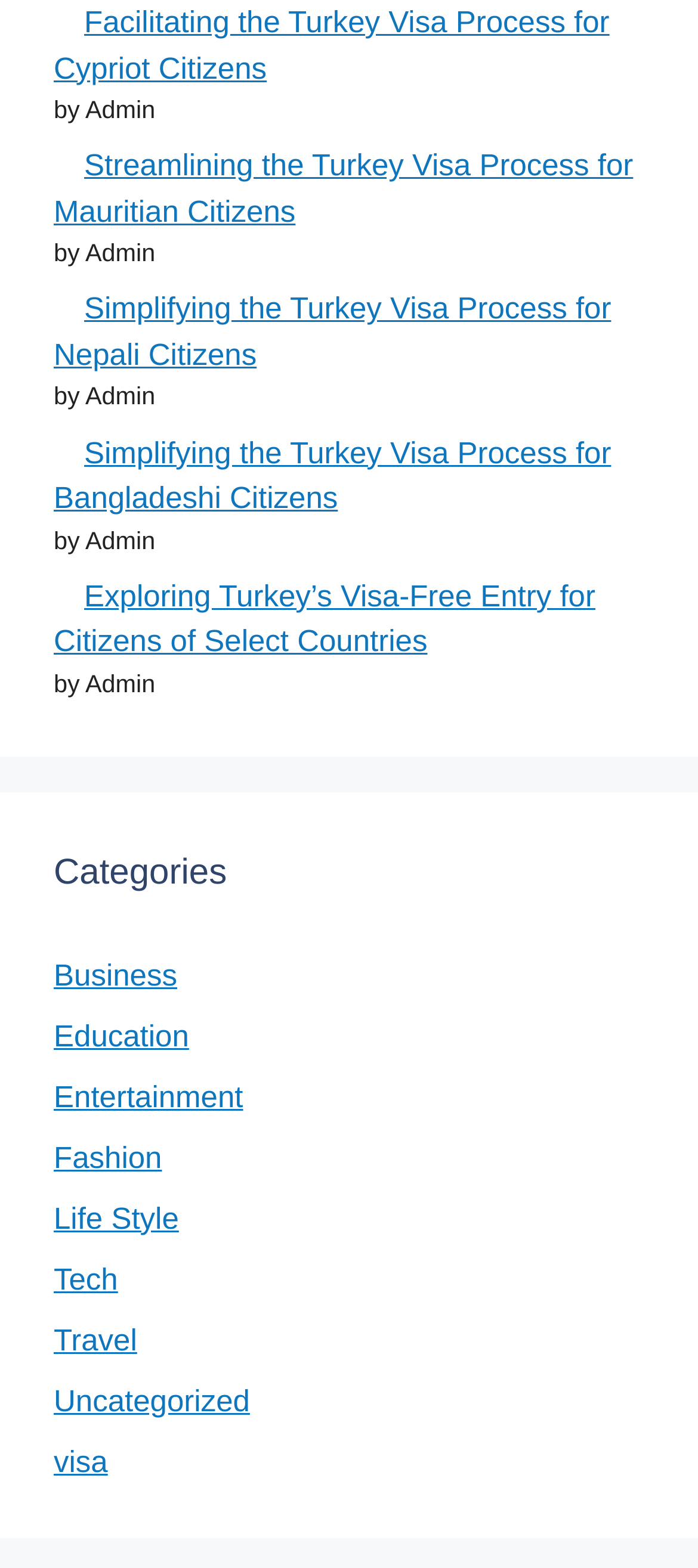Is there a category for 'Sports'?
Kindly offer a comprehensive and detailed response to the question.

I checked the list of categories under the 'Categories' heading and did not find 'Sports' among them.